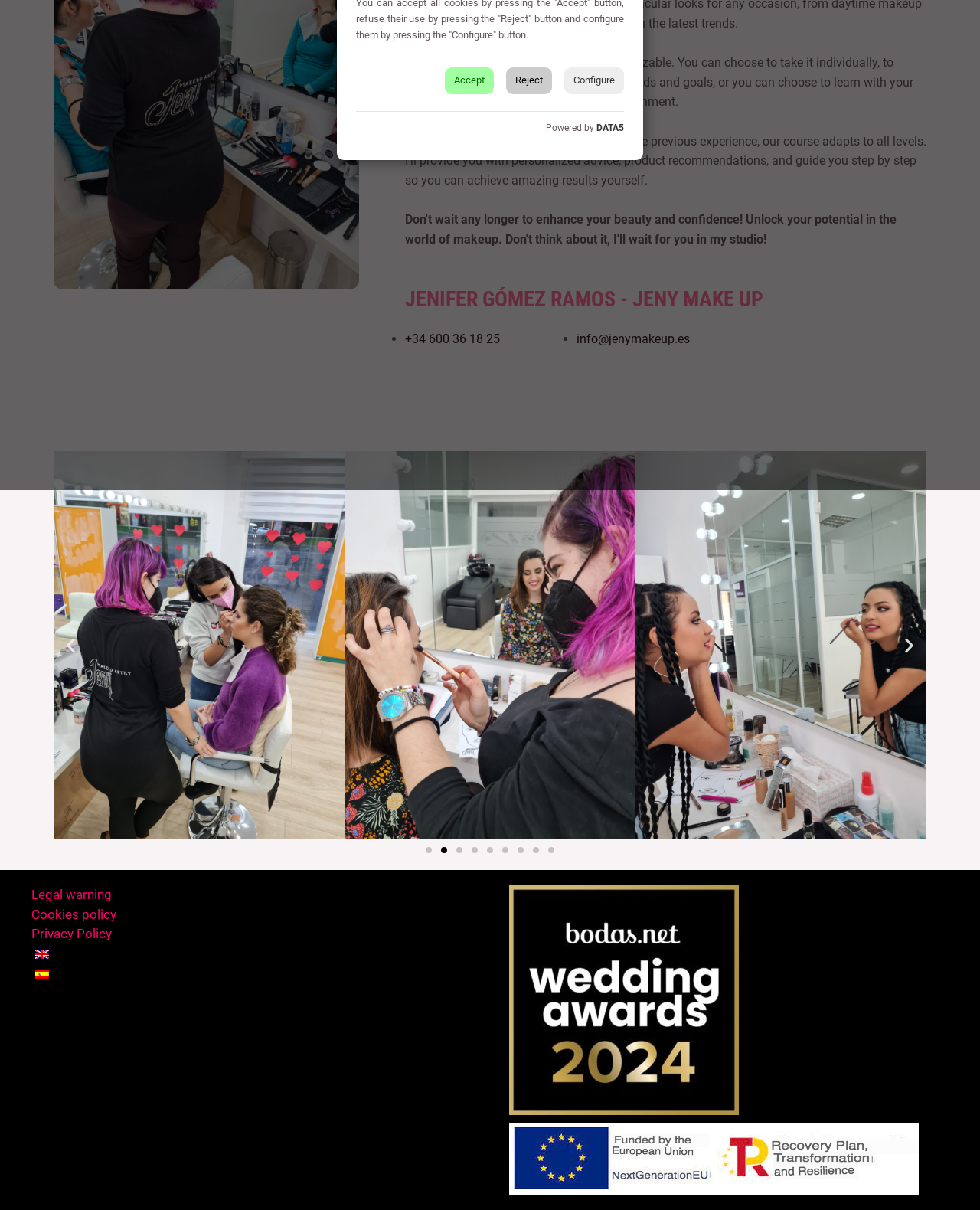Please find the bounding box coordinates in the format (top-left x, top-left y, bottom-right x, bottom-right y) for the given element description. Ensure the coordinates are floating point numbers between 0 and 1. Description: Instagram

None